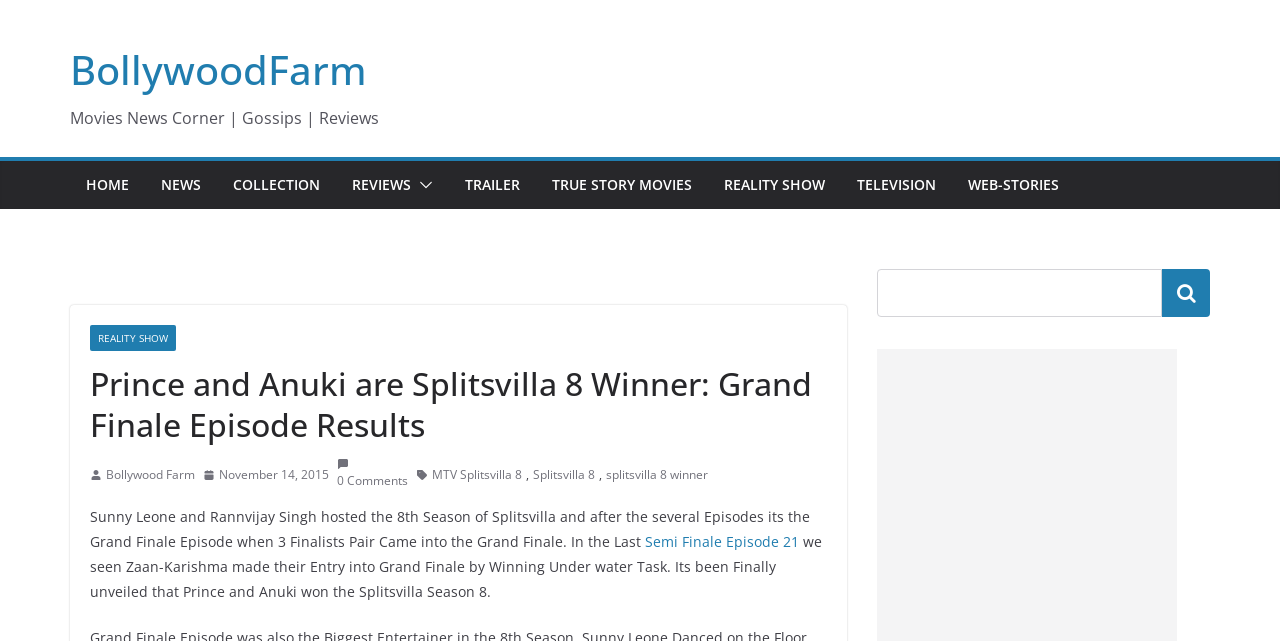Identify the bounding box coordinates for the UI element mentioned here: "splitsvilla 8 winner". Provide the coordinates as four float values between 0 and 1, i.e., [left, top, right, bottom].

[0.473, 0.724, 0.553, 0.758]